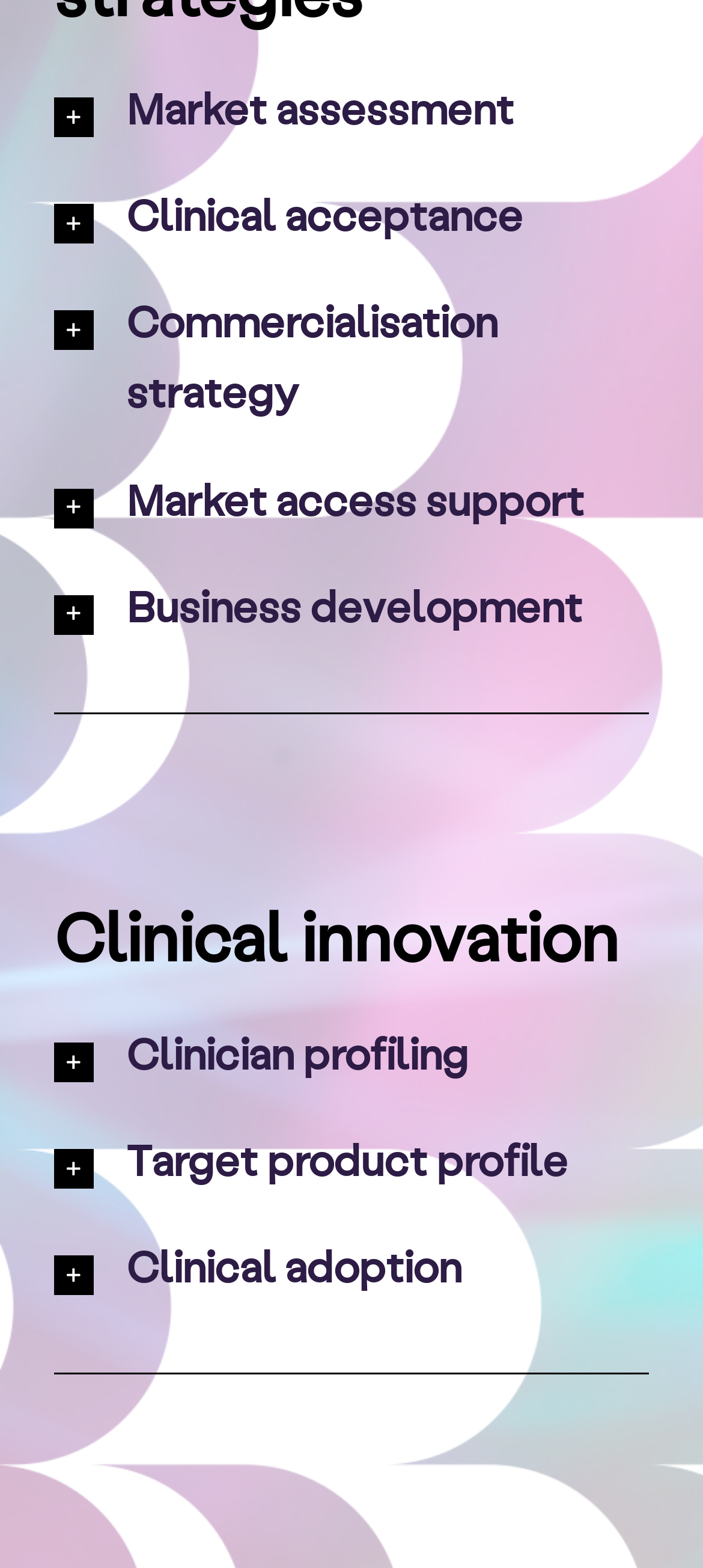Utilize the details in the image to thoroughly answer the following question: What is the first section on the webpage?

The first section on the webpage is 'Market assessment' because it is the first heading element with the text 'Market assessment' and has a bounding box coordinate of [0.077, 0.035, 0.923, 0.103], indicating it is at the top of the webpage.